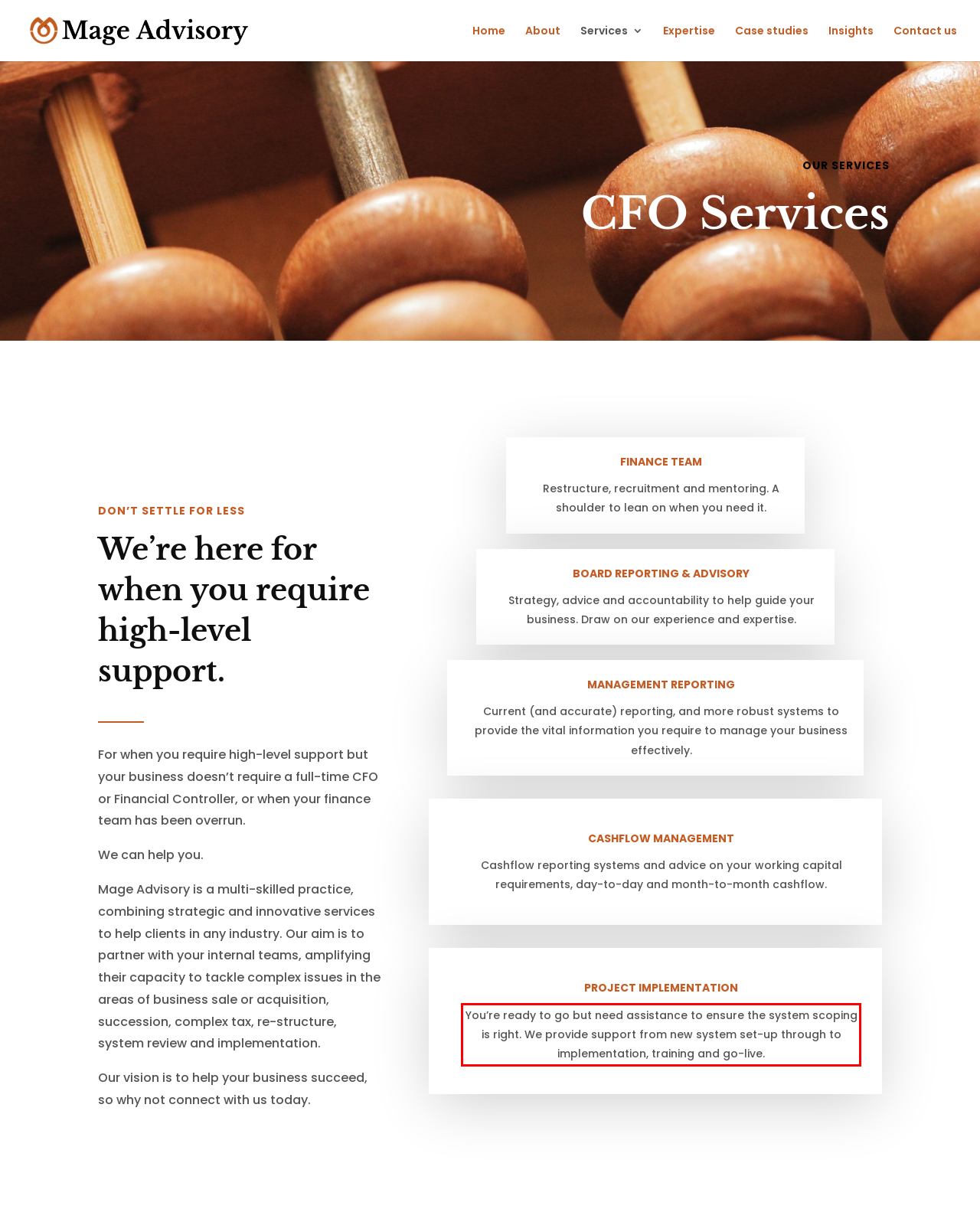Please recognize and transcribe the text located inside the red bounding box in the webpage image.

You’re ready to go but need assistance to ensure the system scoping is right. We provide support from new system set-up through to implementation, training and go-live.